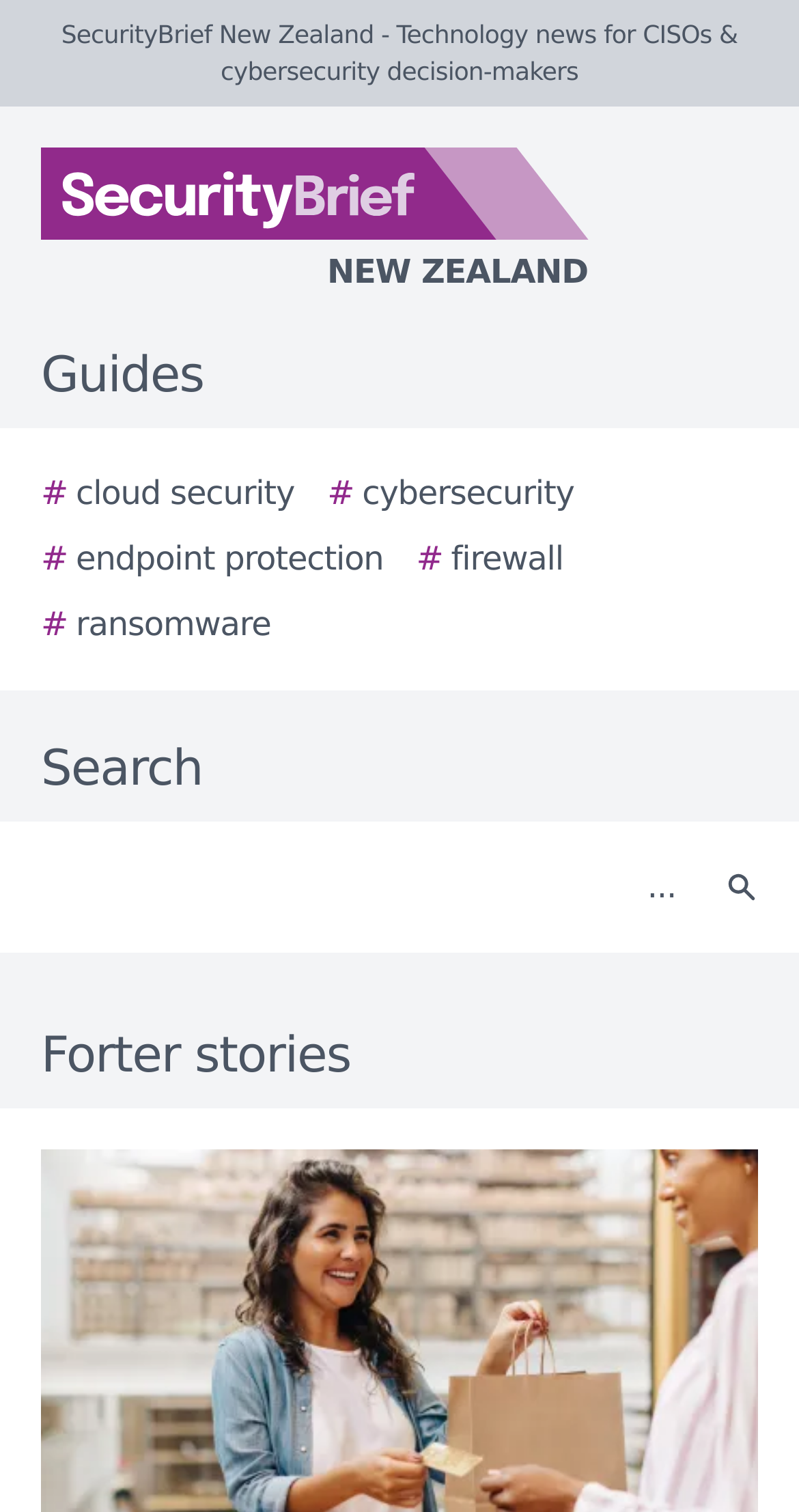Determine the bounding box coordinates of the element that should be clicked to execute the following command: "View Forter stories".

[0.0, 0.673, 1.0, 0.722]